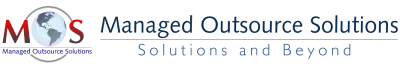What is the tagline of the company?
Using the image, respond with a single word or phrase.

Solutions and Beyond